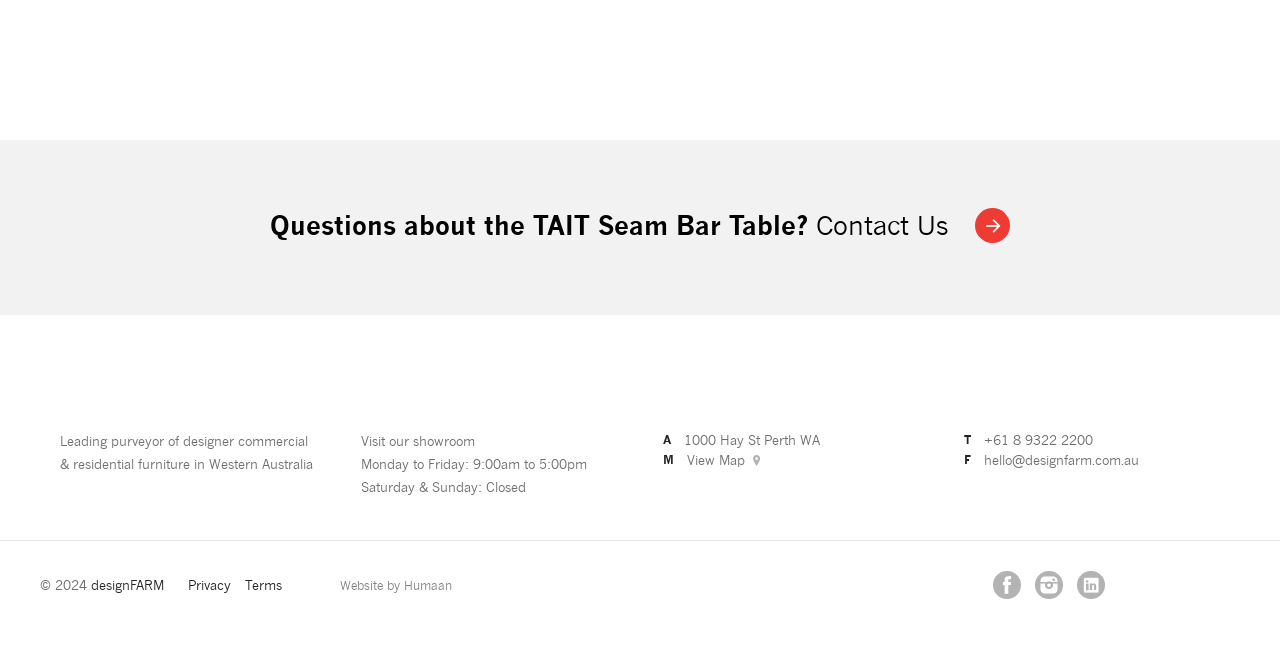Provide the bounding box coordinates for the area that should be clicked to complete the instruction: "Go to designFARM website".

[0.071, 0.887, 0.128, 0.912]